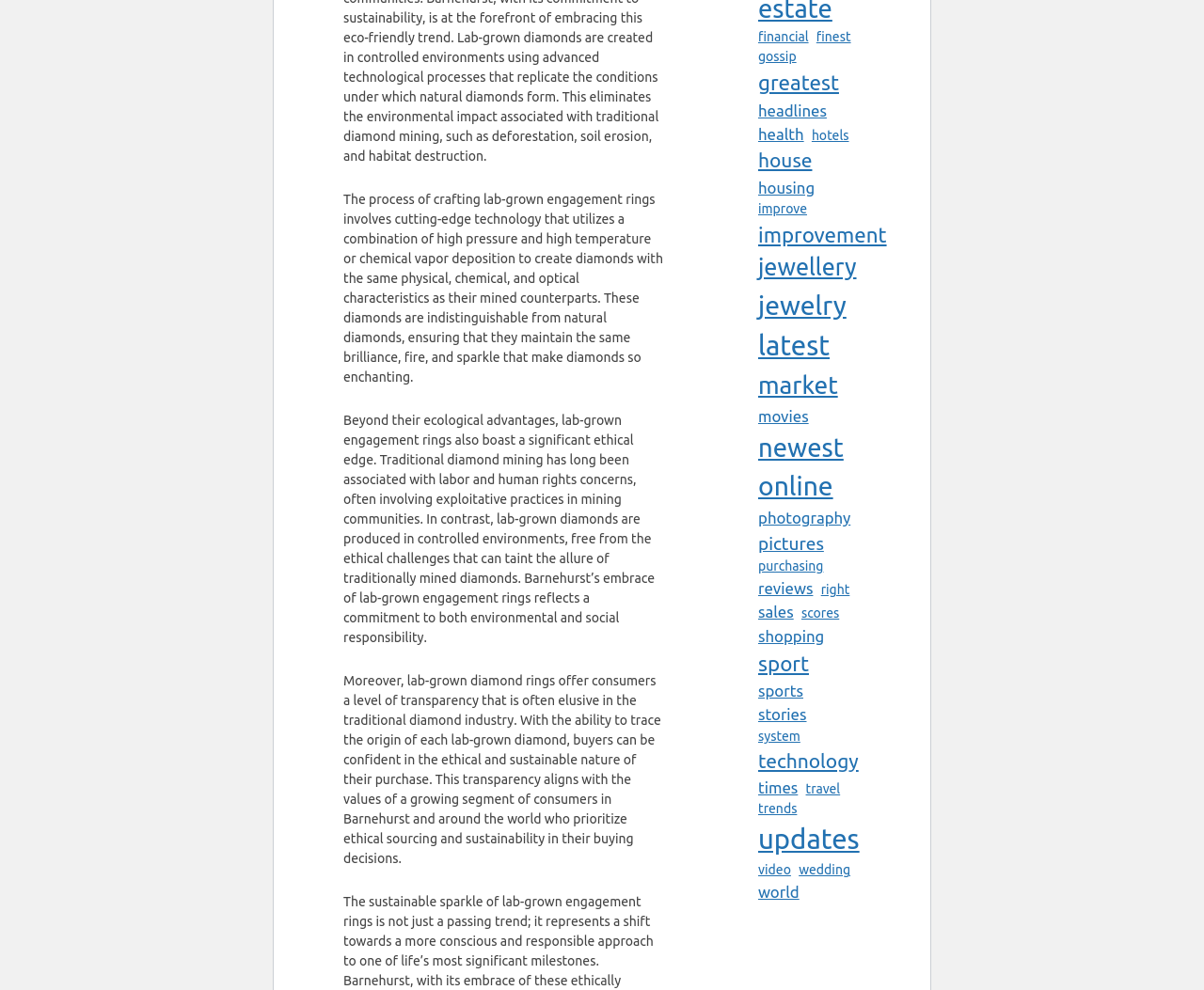How many paragraphs of text are on the webpage?
Give a one-word or short phrase answer based on the image.

3